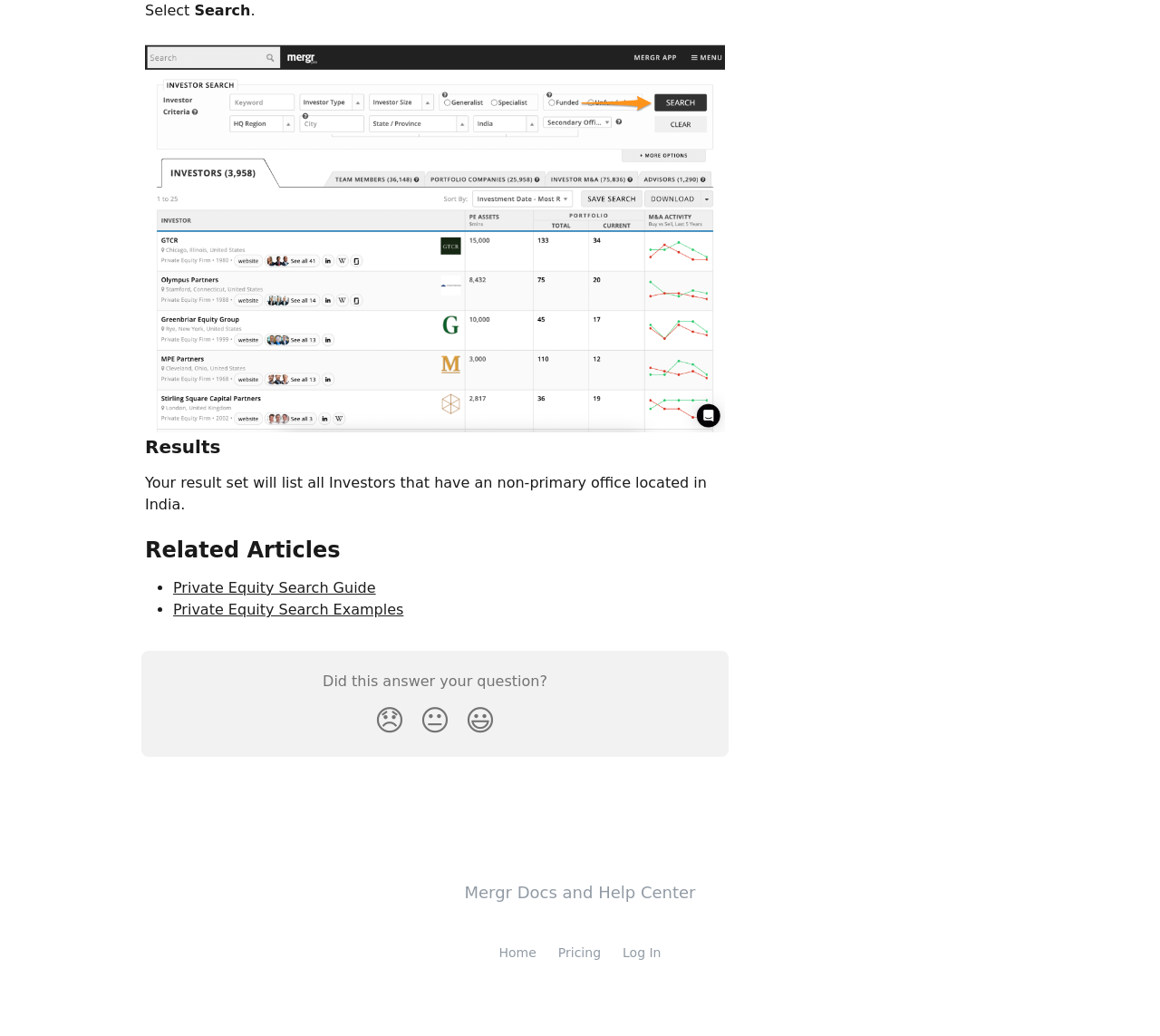Please determine the bounding box coordinates for the element with the description: "Private Equity Search Guide".

[0.149, 0.559, 0.324, 0.576]